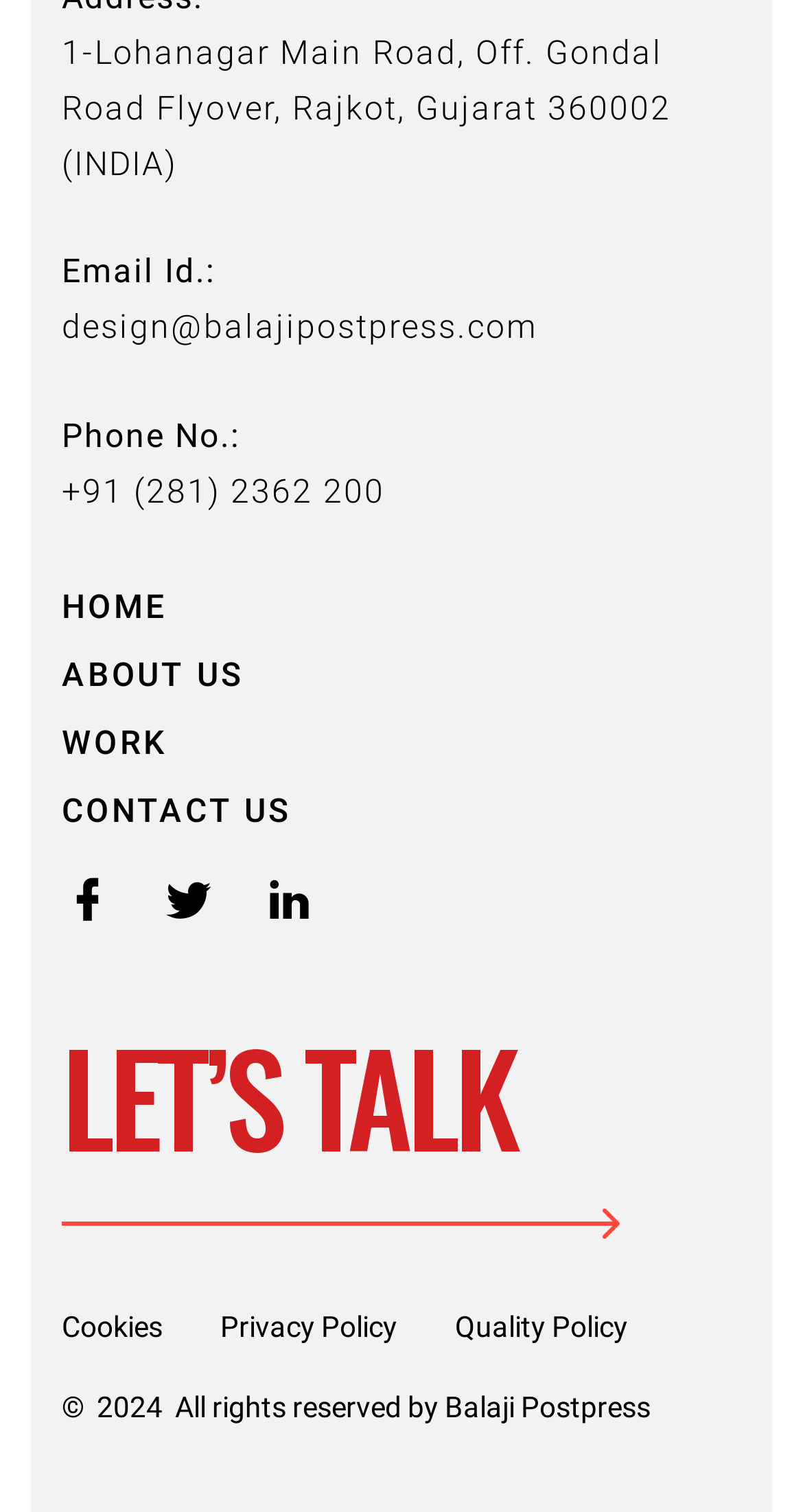What is the address of Balaji Postpress?
Carefully examine the image and provide a detailed answer to the question.

The address can be found at the top of the webpage, which is '1-Lohanagar Main Road, Off. Gondal Road Flyover, Rajkot, Gujarat 360002 (INDIA)'.